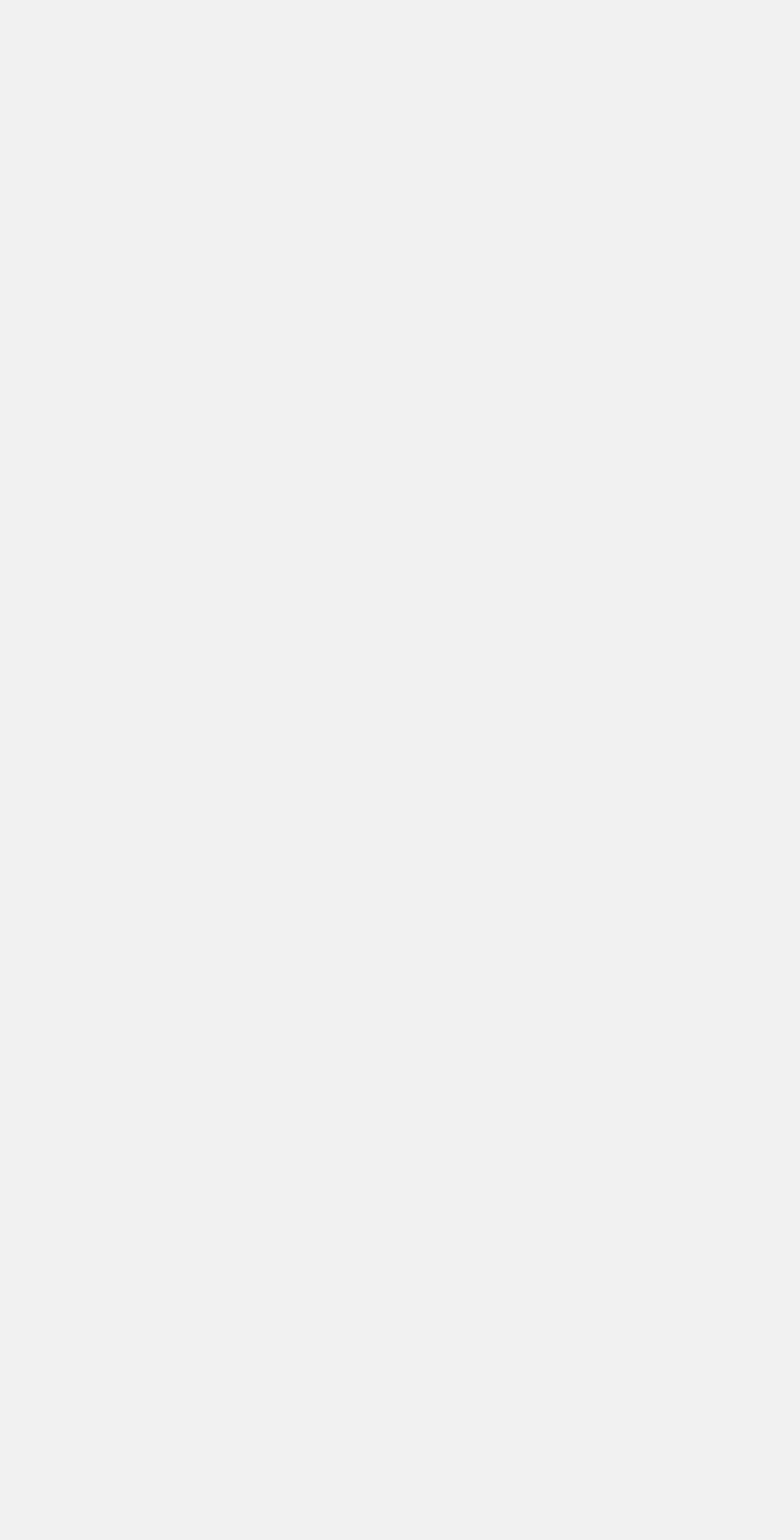Answer the question using only one word or a concise phrase: Who is the contact person for more information?

Carol Hively